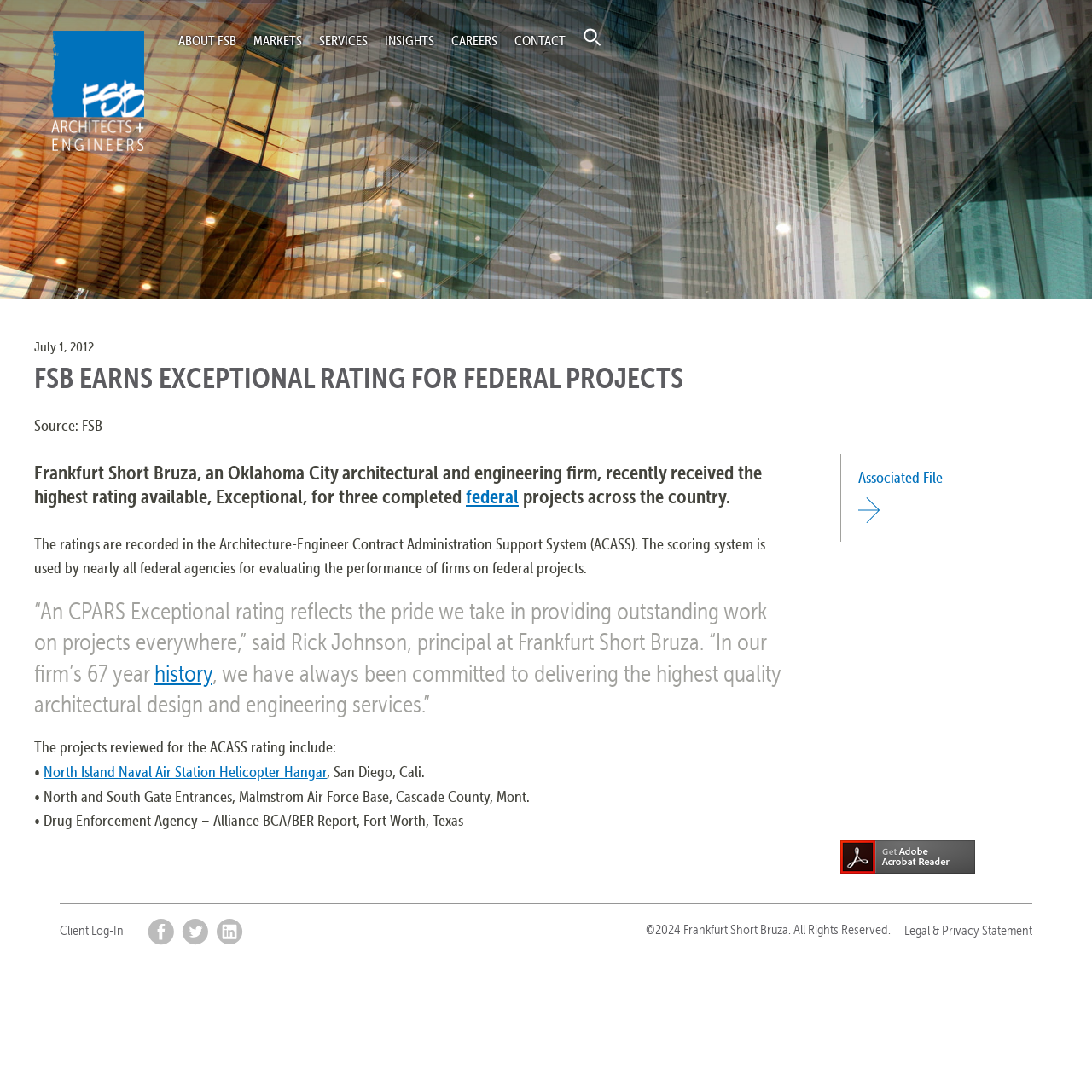What is the name of the principal at Frankfurt Short Bruza?
Answer the question with as much detail as you can, using the image as a reference.

I found the answer by reading the quote in the article, which says '“An CPARS Exceptional rating reflects the pride we take in providing outstanding work on projects everywhere,” said Rick Johnson, principal at Frankfurt Short Bruza.'